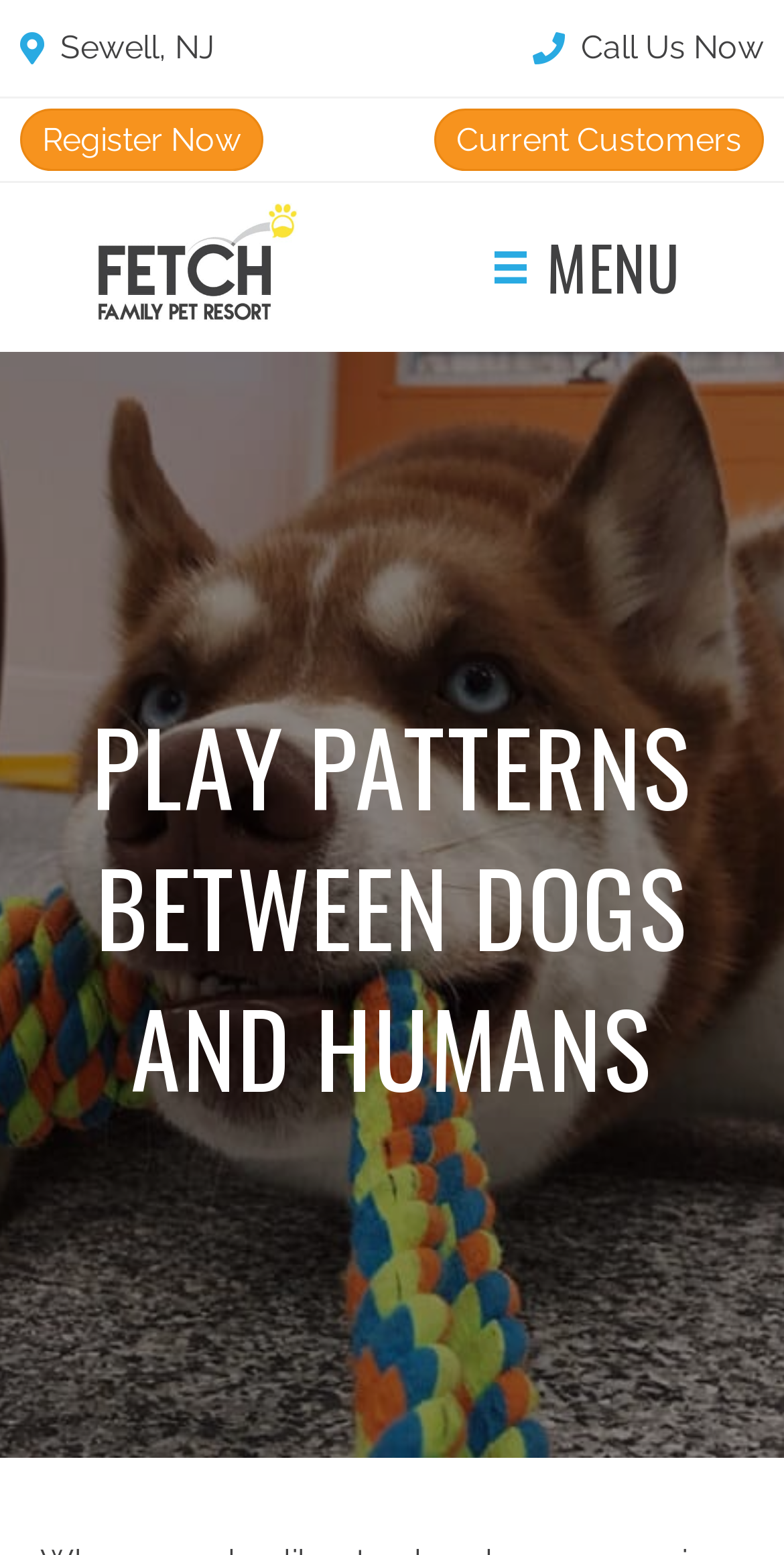Using the details in the image, give a detailed response to the question below:
What is the text on the button?

I looked at the button element and found that it has a StaticText element with the text 'MENU', which suggests that the text on the button is 'MENU'.